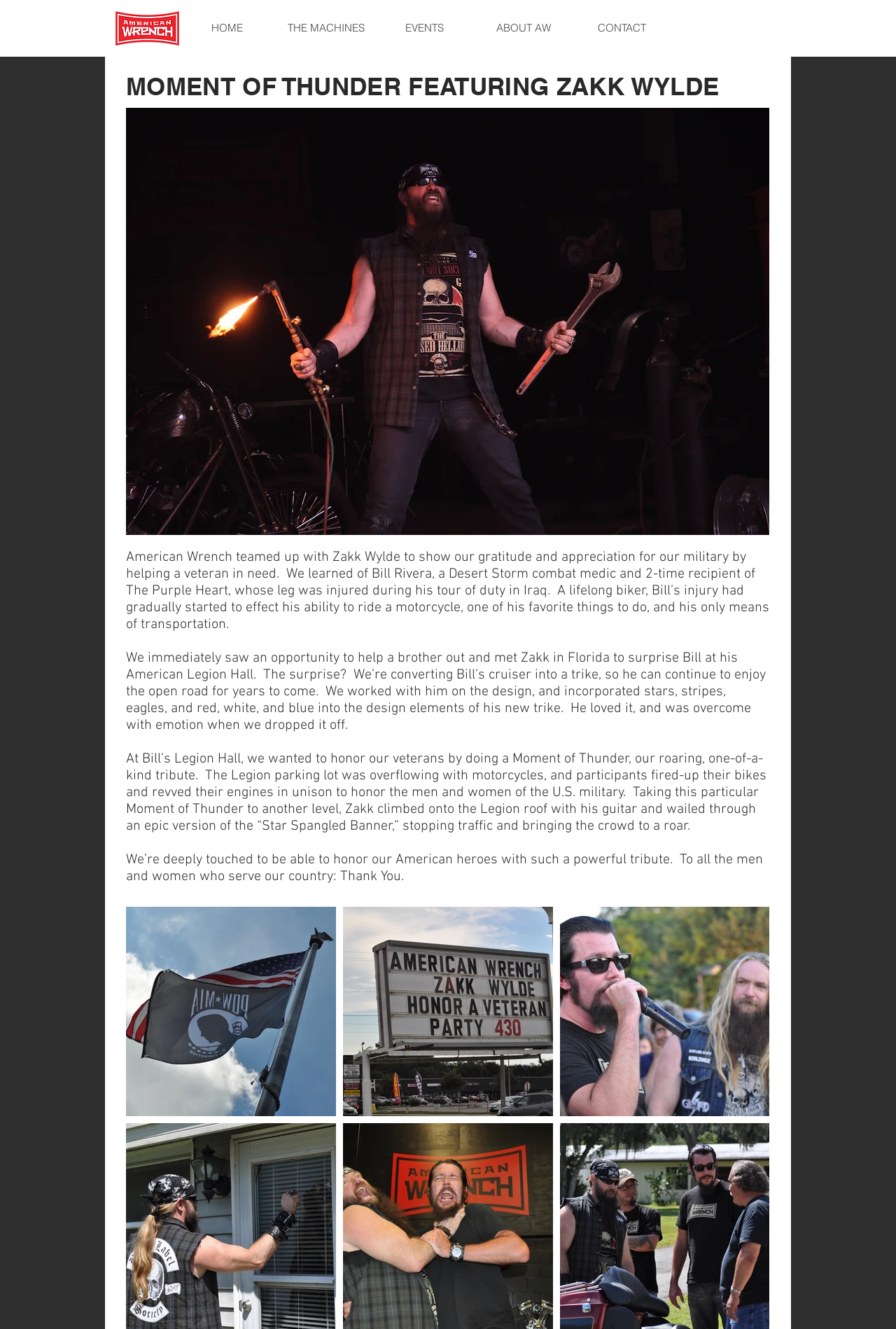Using the element description EVENTS, predict the bounding box coordinates for the UI element. Provide the coordinates in (top-left x, top-left y, bottom-right x, bottom-right y) format with values ranging from 0 to 1.

[0.418, 0.015, 0.529, 0.027]